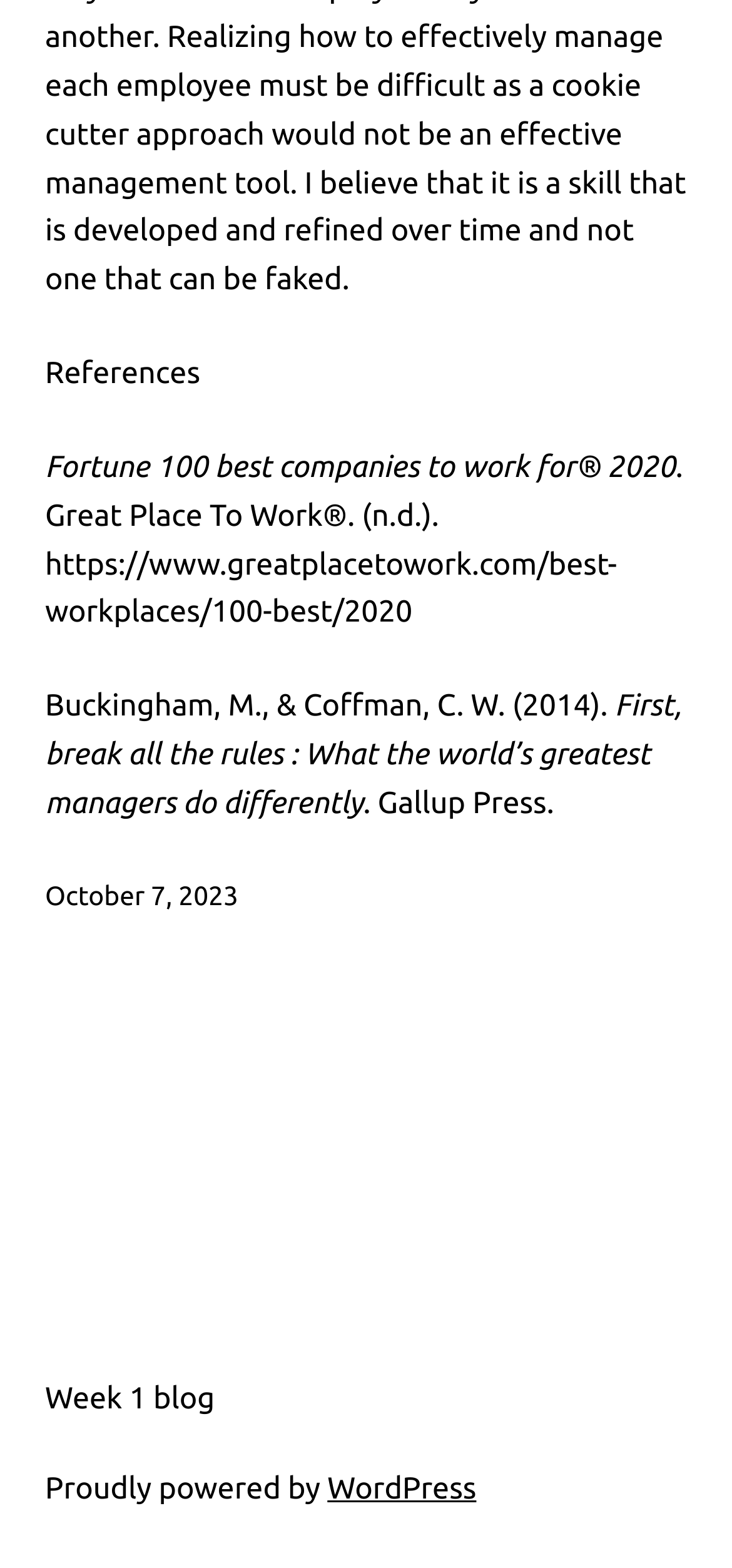Identify the bounding box of the UI element described as follows: "WordPress". Provide the coordinates as four float numbers in the range of 0 to 1 [left, top, right, bottom].

[0.447, 0.939, 0.651, 0.96]